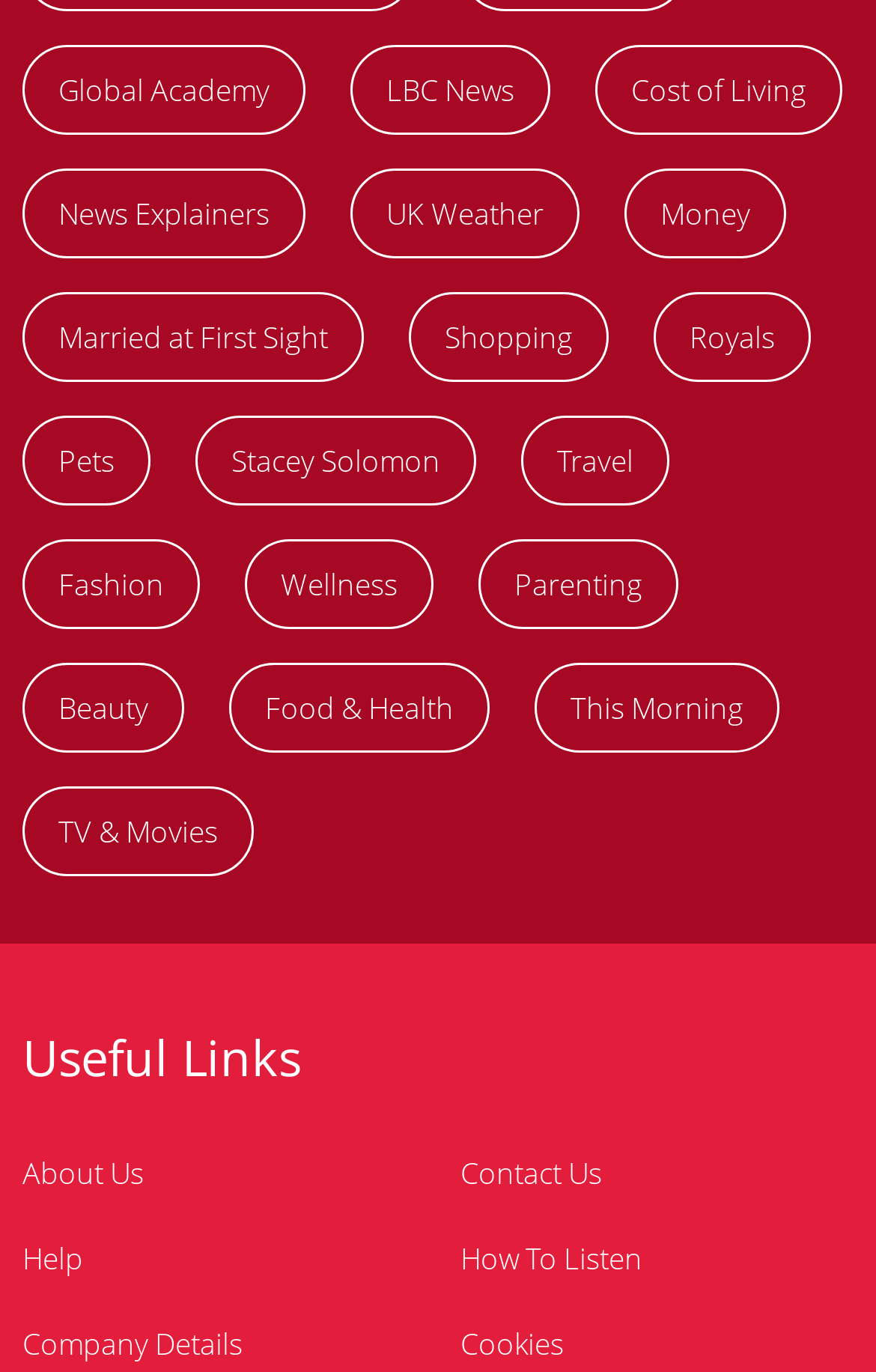Provide your answer in a single word or phrase: 
What is the last category on the bottom right?

Cookies